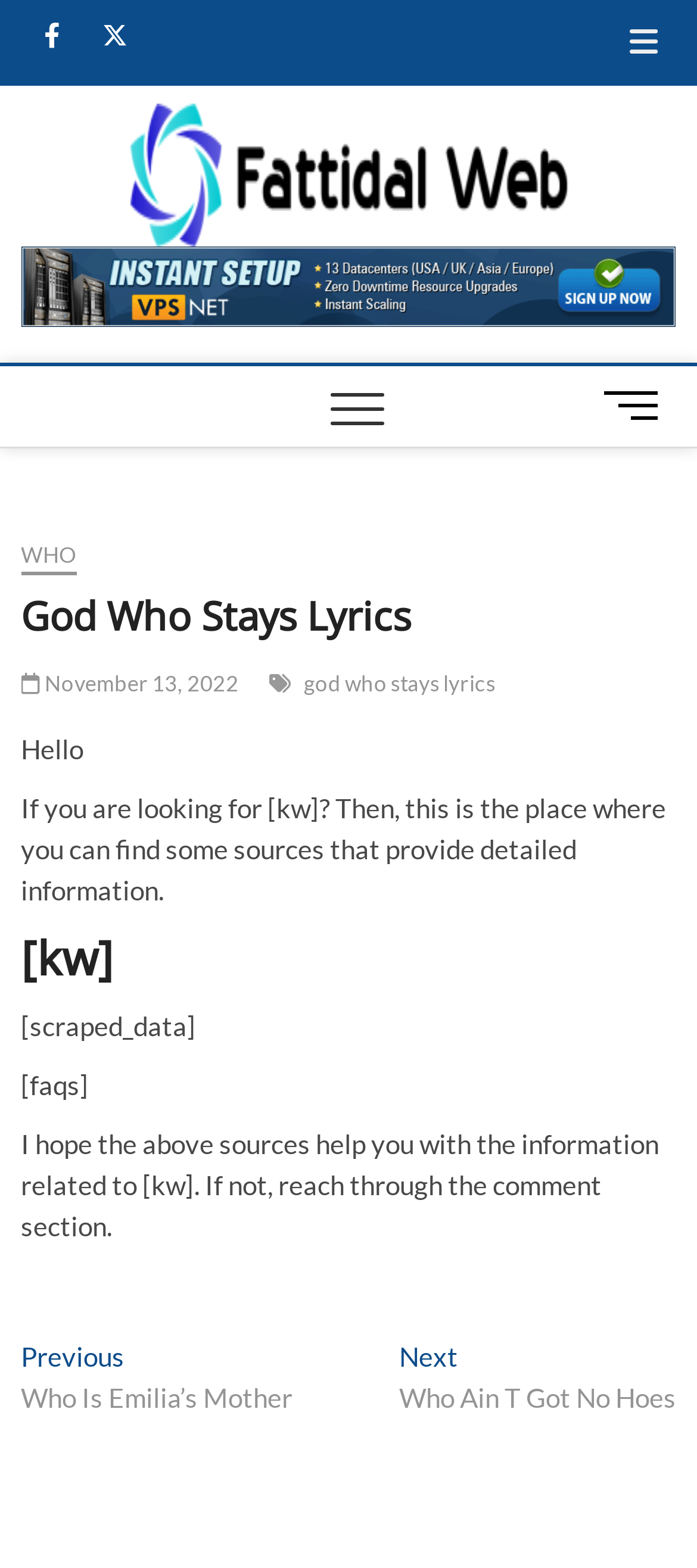Determine the bounding box coordinates of the area to click in order to meet this instruction: "Click the MENU button".

None